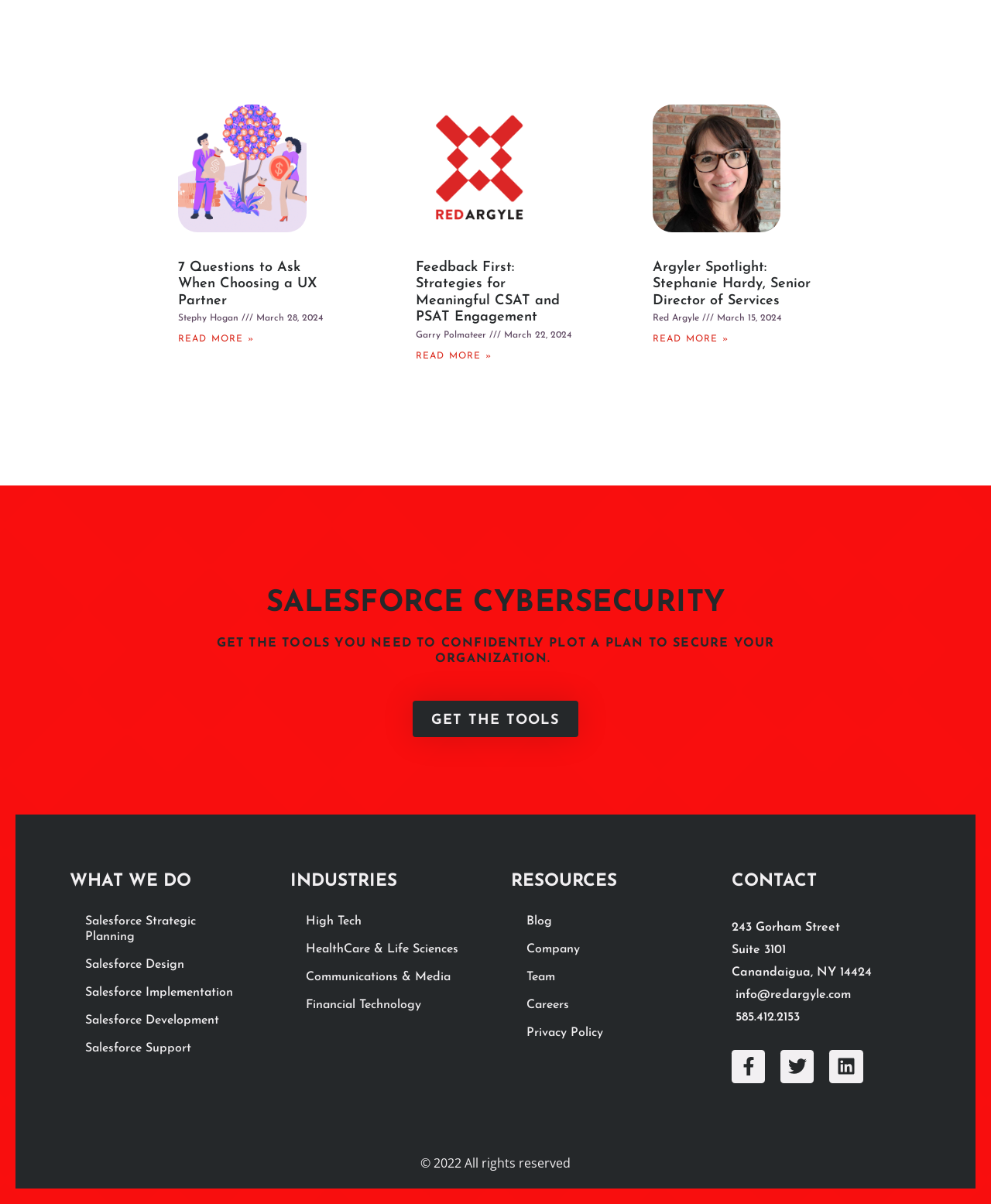Use a single word or phrase to answer the following:
What is the name of the author of the second article?

Garry Polmateer